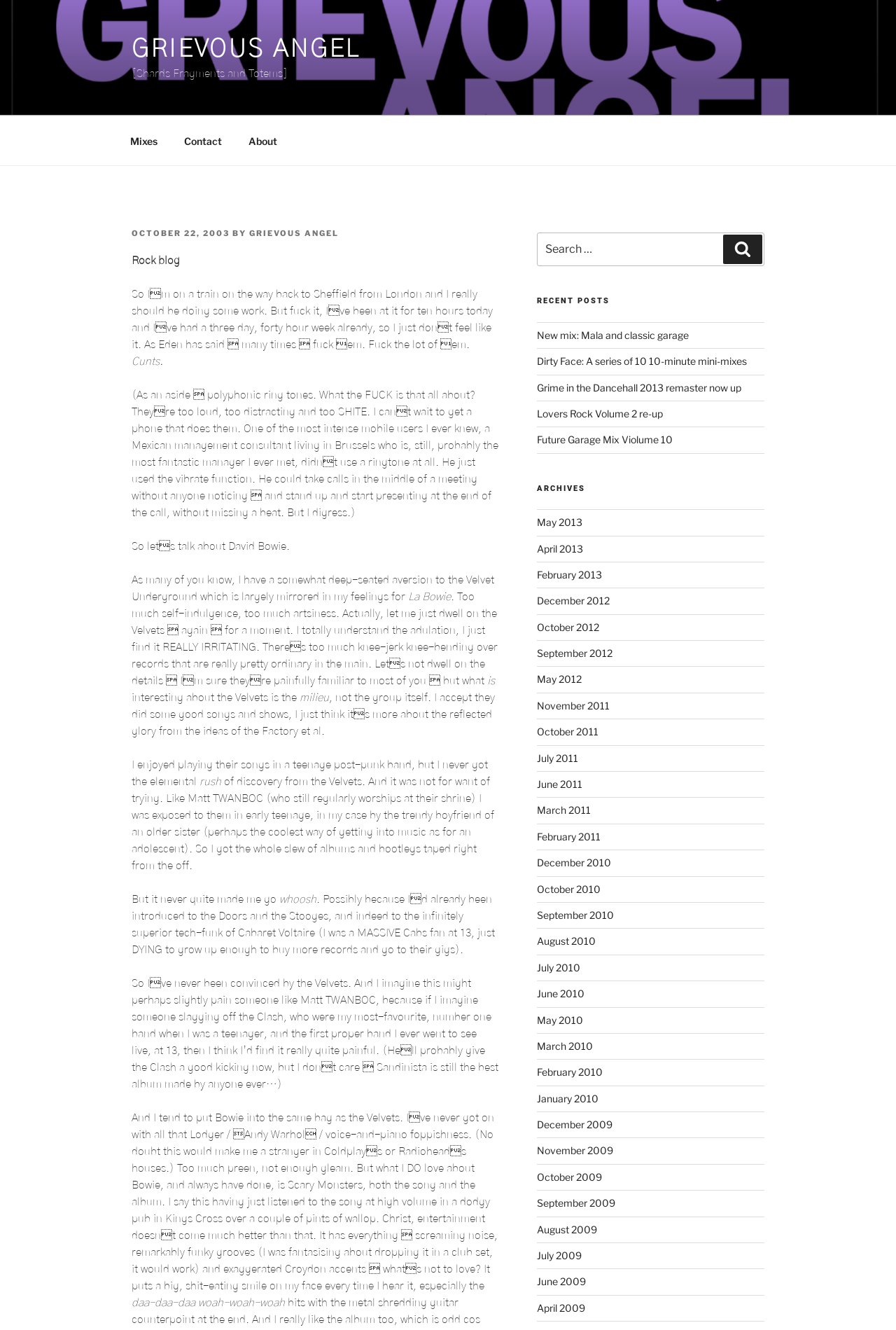Determine the bounding box for the UI element that matches this description: "January 2010".

[0.599, 0.821, 0.668, 0.83]